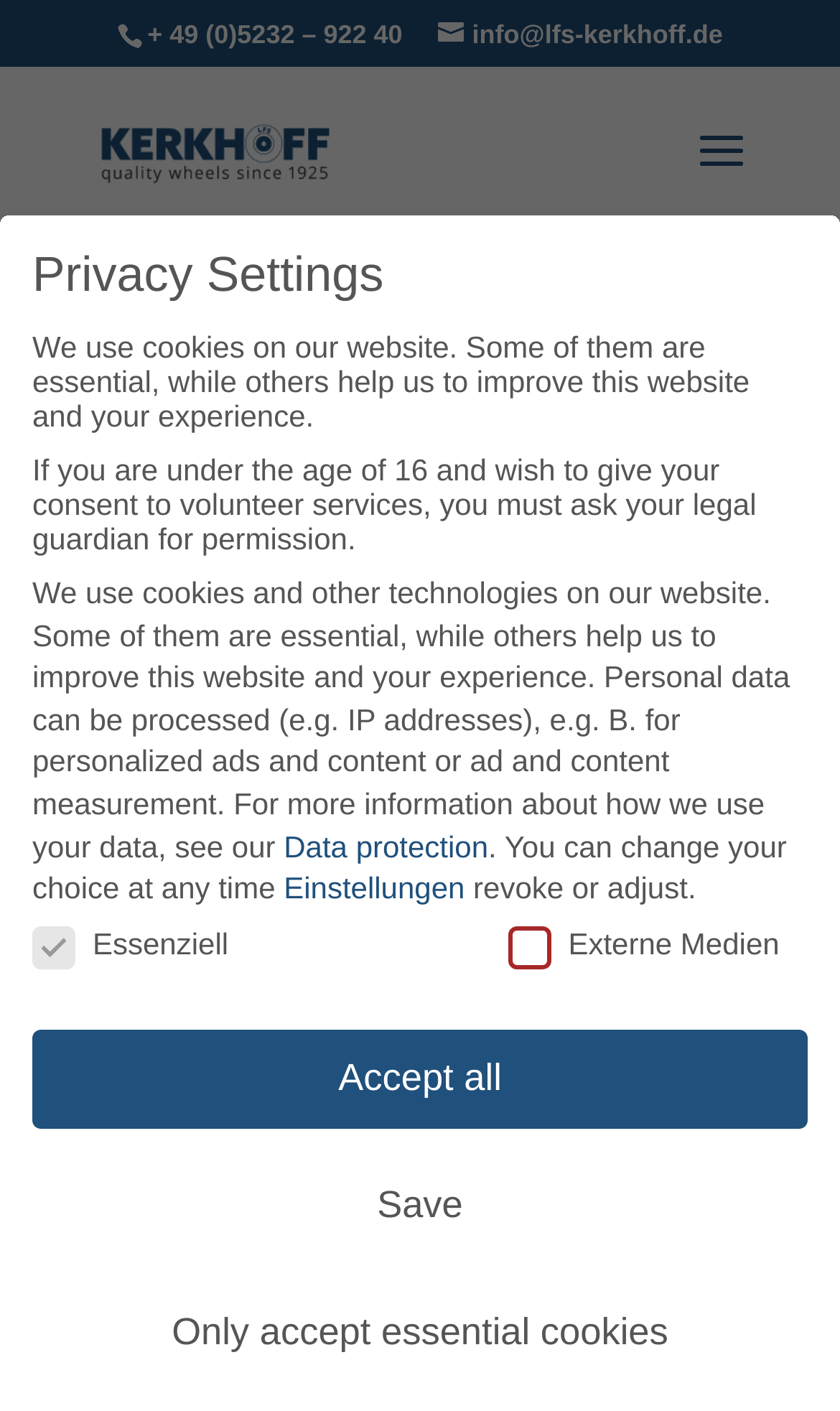Locate the bounding box coordinates of the clickable element to fulfill the following instruction: "Call the phone number + 49 (0)5232 – 922 40". Provide the coordinates as four float numbers between 0 and 1 in the format [left, top, right, bottom].

[0.175, 0.014, 0.479, 0.035]